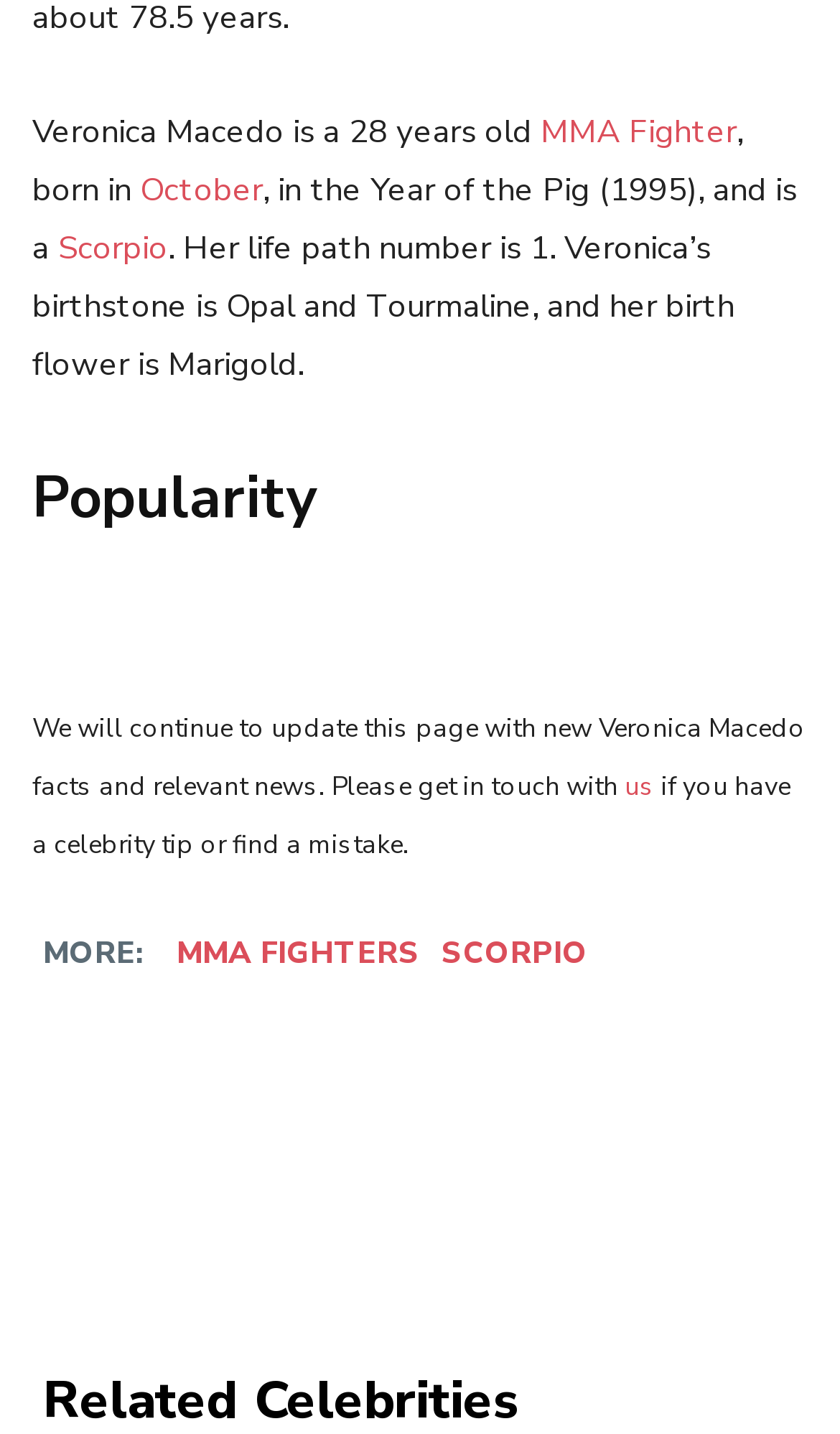Predict the bounding box of the UI element based on this description: "October".

[0.167, 0.117, 0.313, 0.148]